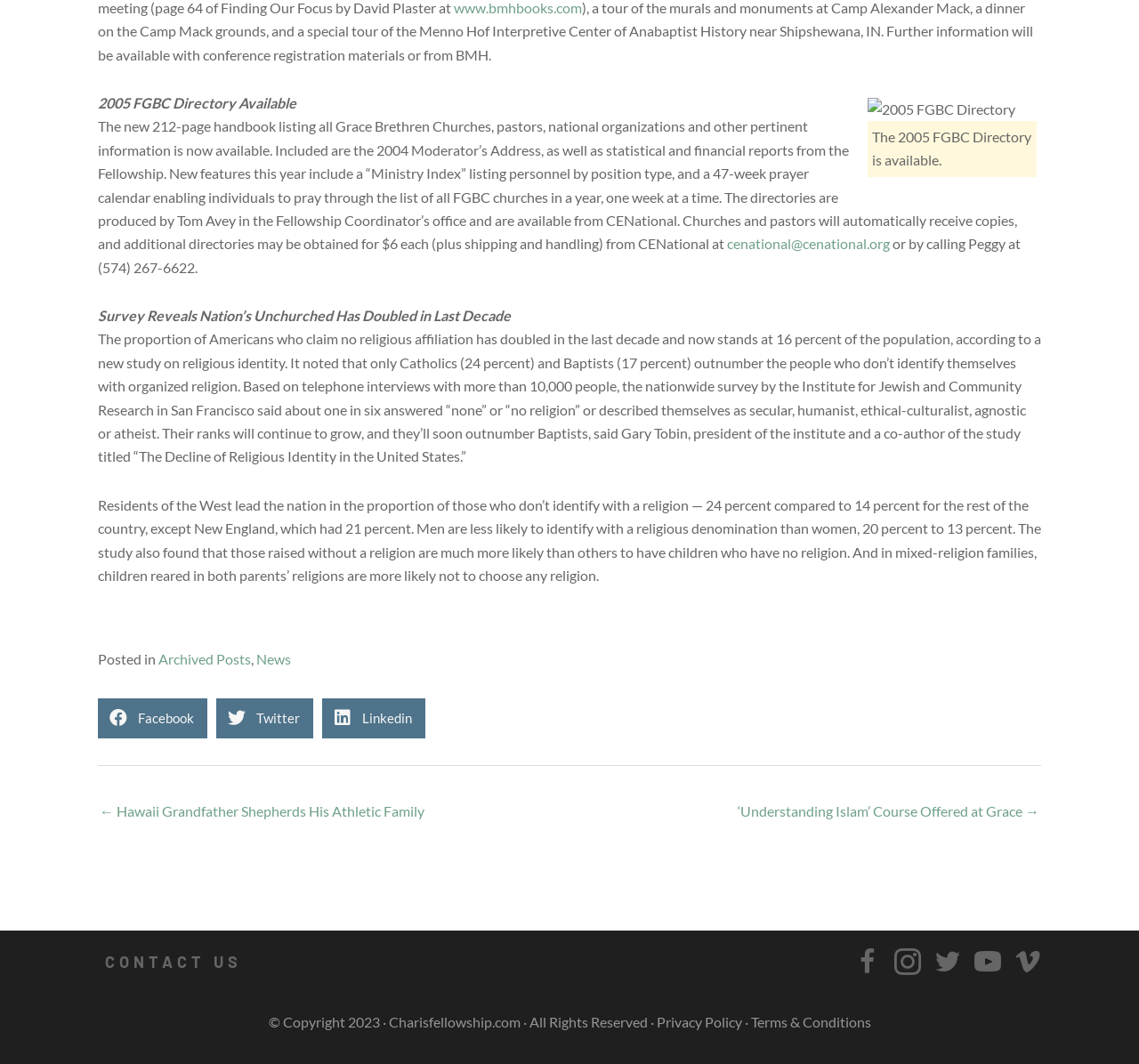Identify the bounding box coordinates of the region that needs to be clicked to carry out this instruction: "View the 2005 FGBC Directory". Provide these coordinates as four float numbers ranging from 0 to 1, i.e., [left, top, right, bottom].

[0.762, 0.092, 0.891, 0.114]